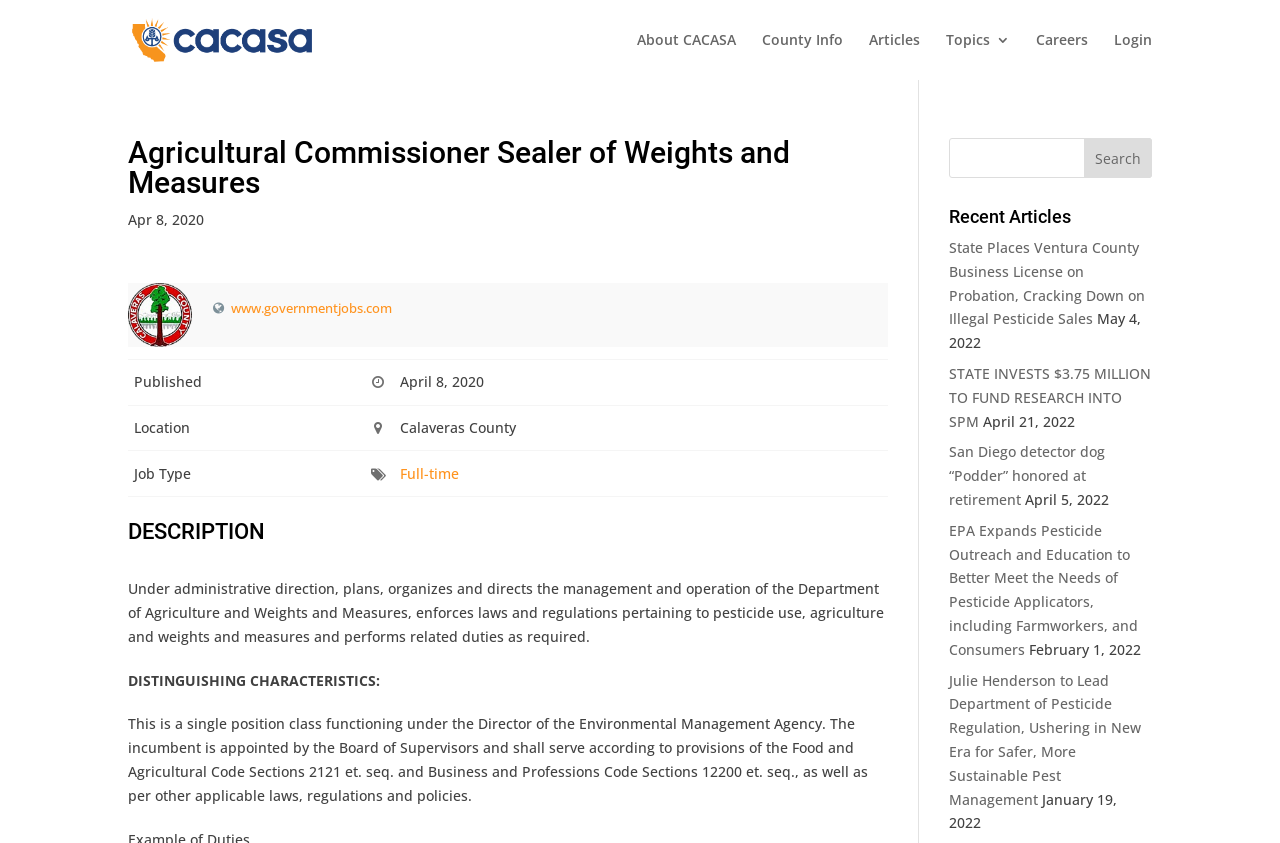Determine the title of the webpage and give its text content.

Agricultural Commissioner Sealer of Weights and Measures